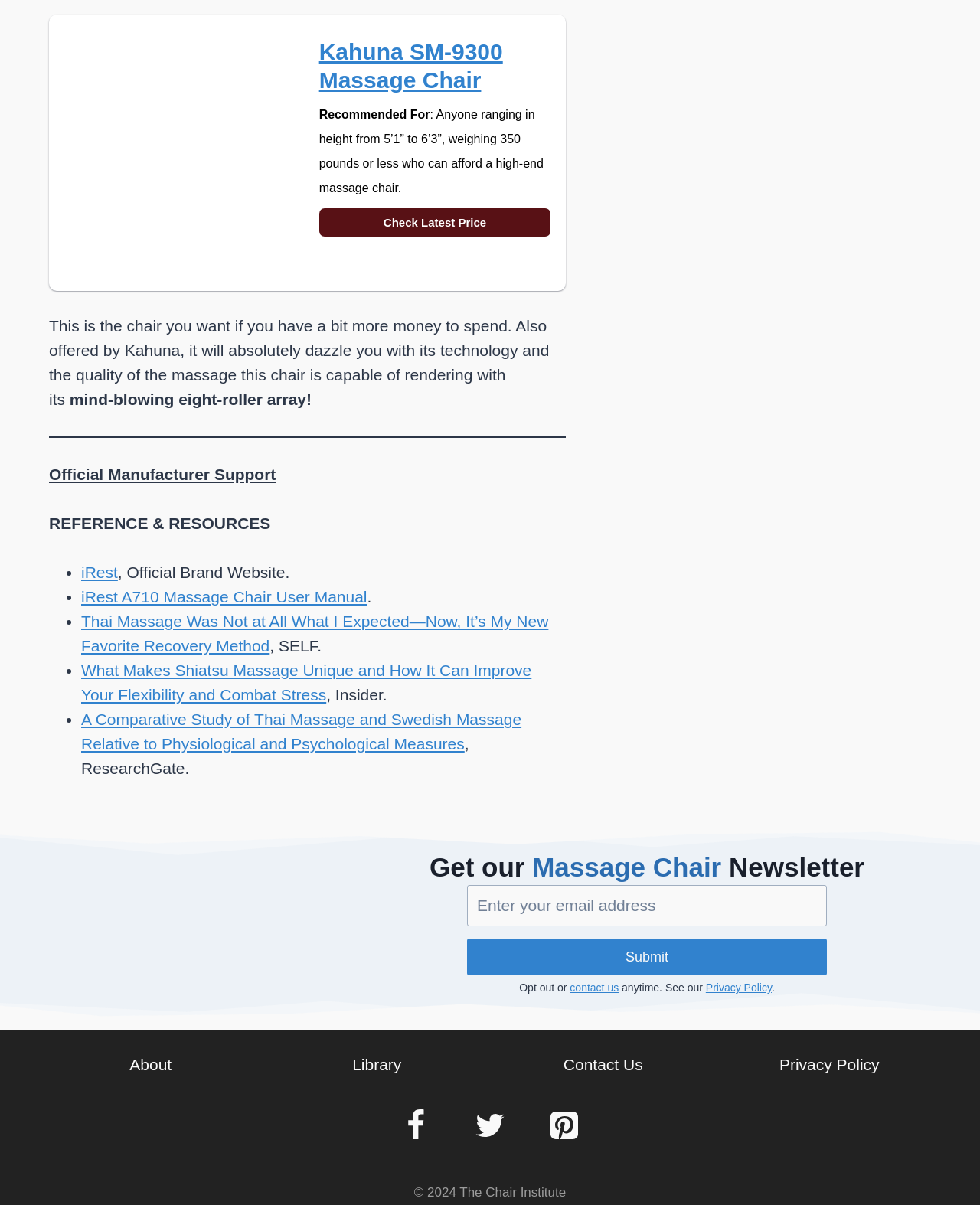Provide the bounding box coordinates of the UI element that matches the description: "iRest".

[0.083, 0.468, 0.12, 0.482]